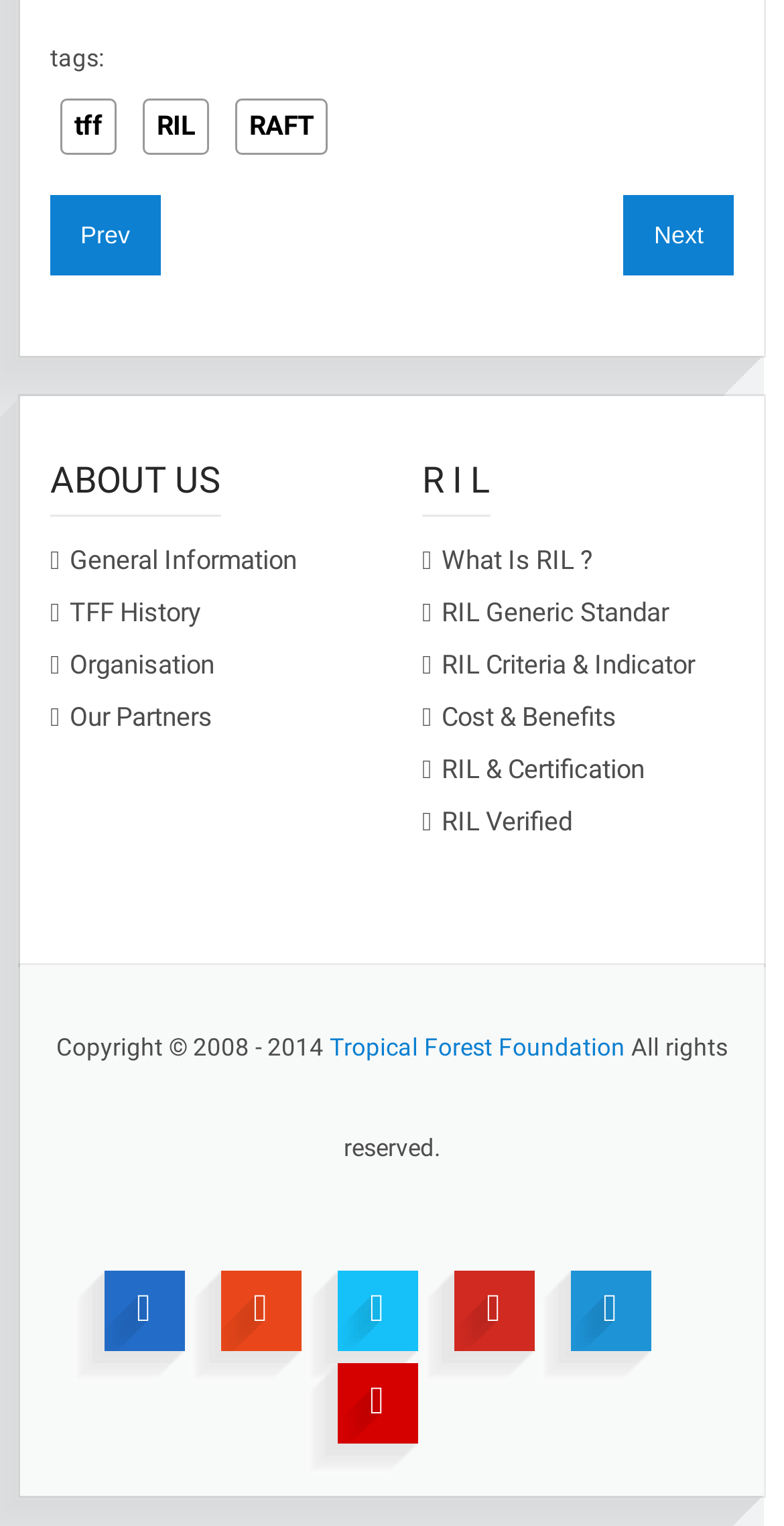Show me the bounding box coordinates of the clickable region to achieve the task as per the instruction: "Go to the 'ABOUT US' page".

[0.064, 0.287, 0.282, 0.338]